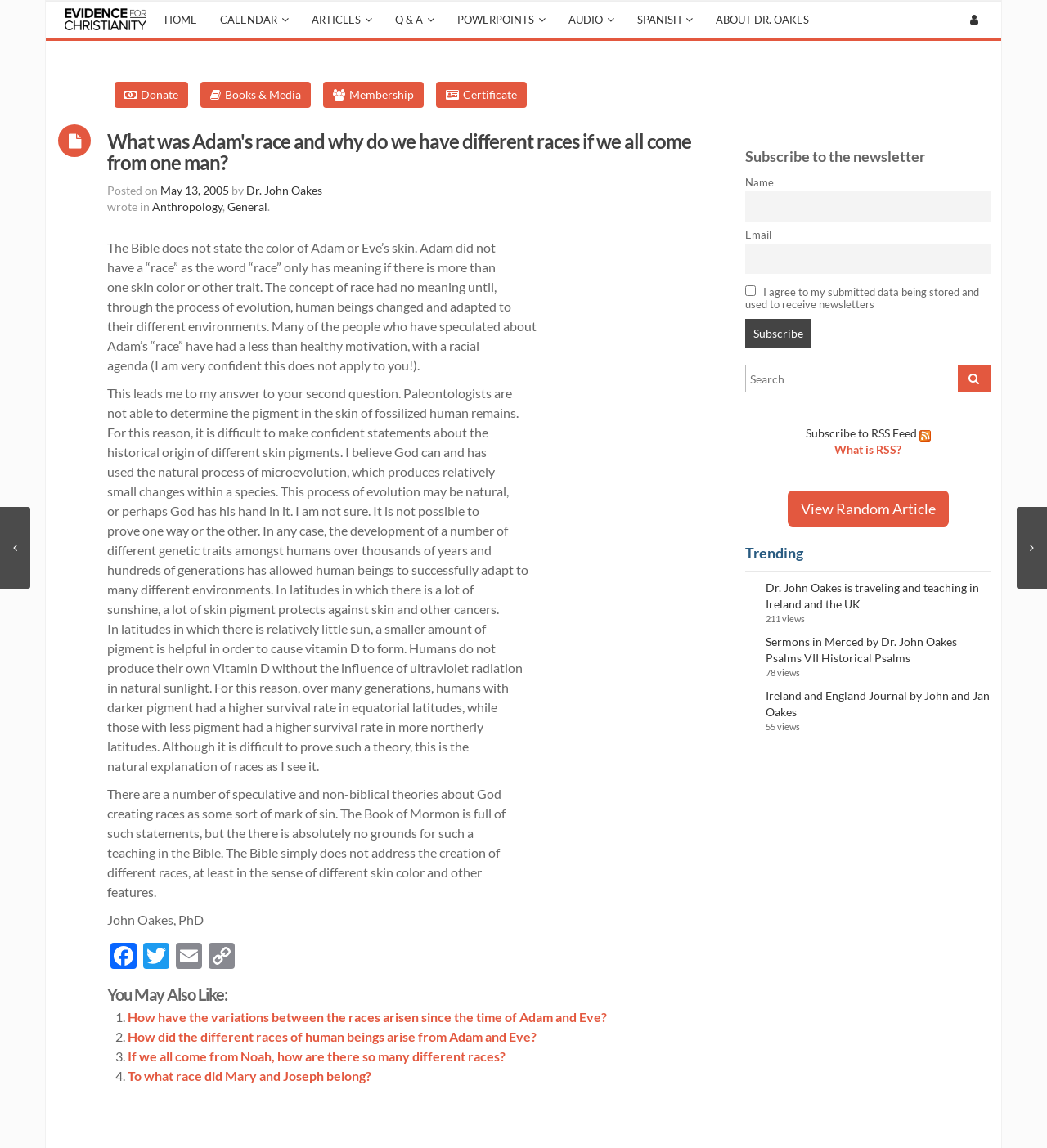Can you specify the bounding box coordinates of the area that needs to be clicked to fulfill the following instruction: "View the 'Anthropology' category"?

[0.145, 0.174, 0.212, 0.186]